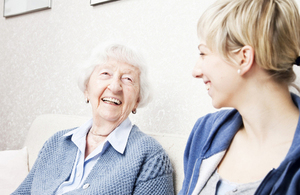What is the age of the caregiver?
Look at the image and provide a short answer using one word or a phrase.

young